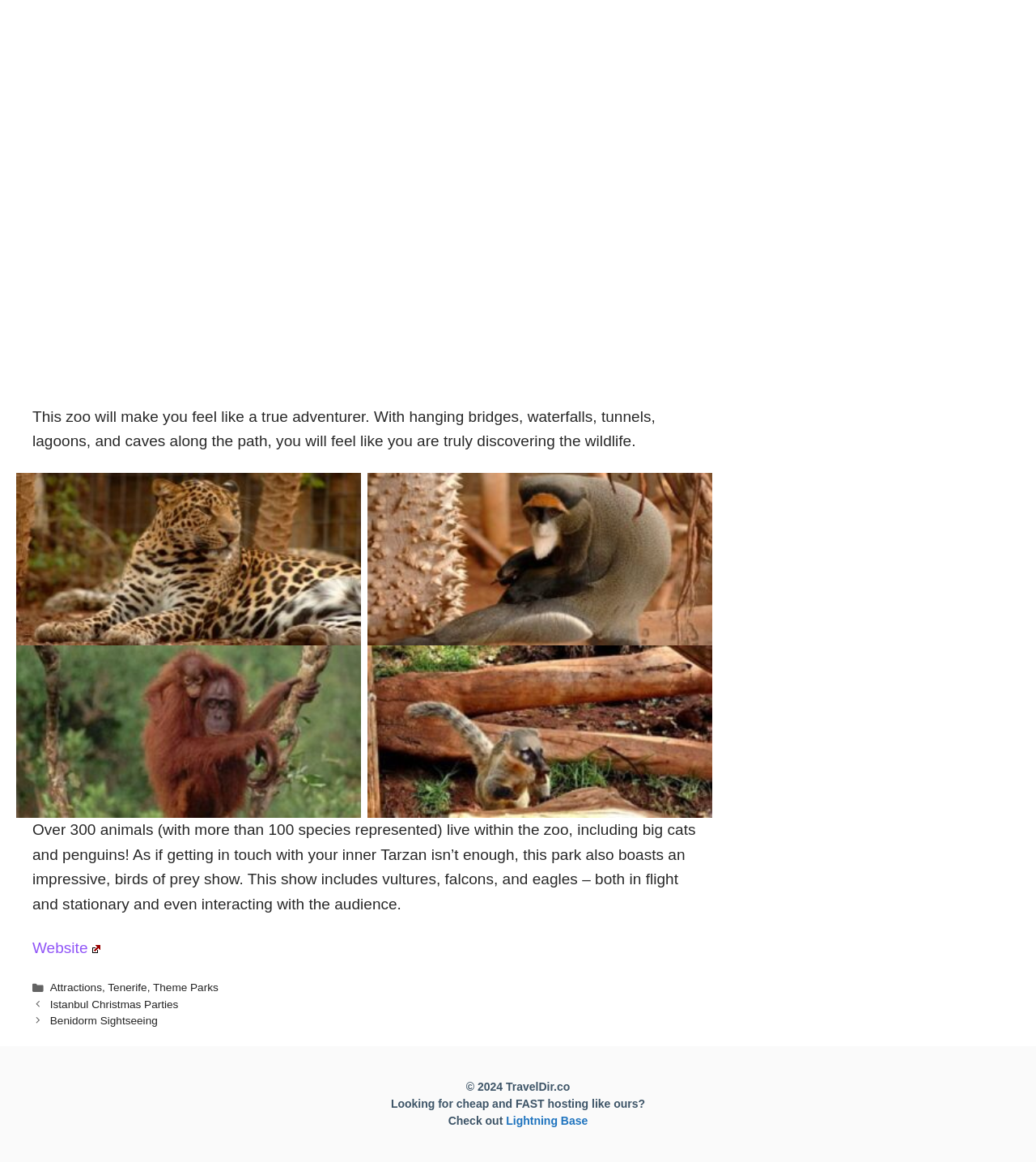How many species of animals are represented in the zoo?
Using the image provided, answer with just one word or phrase.

over 100